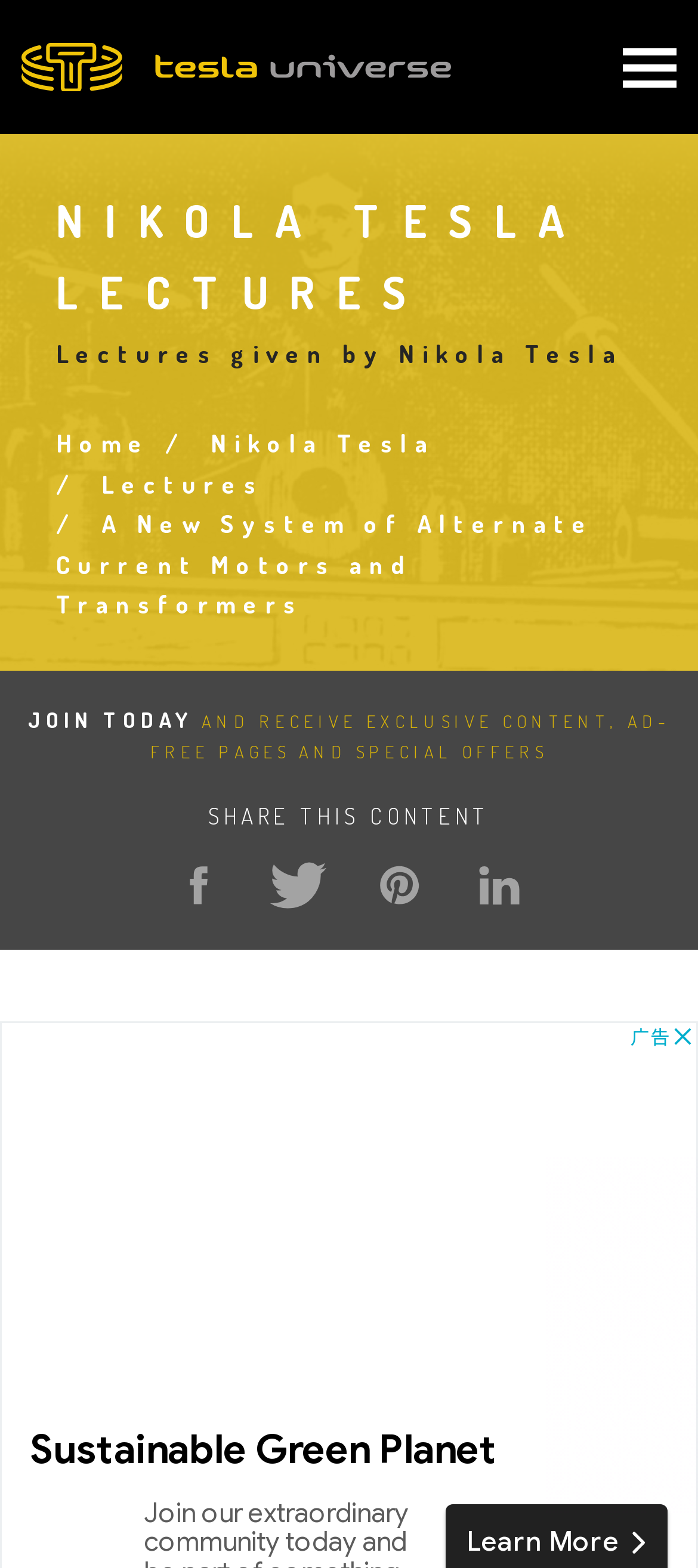Find the bounding box coordinates for the area you need to click to carry out the instruction: "Share this page on Facebook". The coordinates should be four float numbers between 0 and 1, indicated as [left, top, right, bottom].

[0.238, 0.544, 0.331, 0.585]